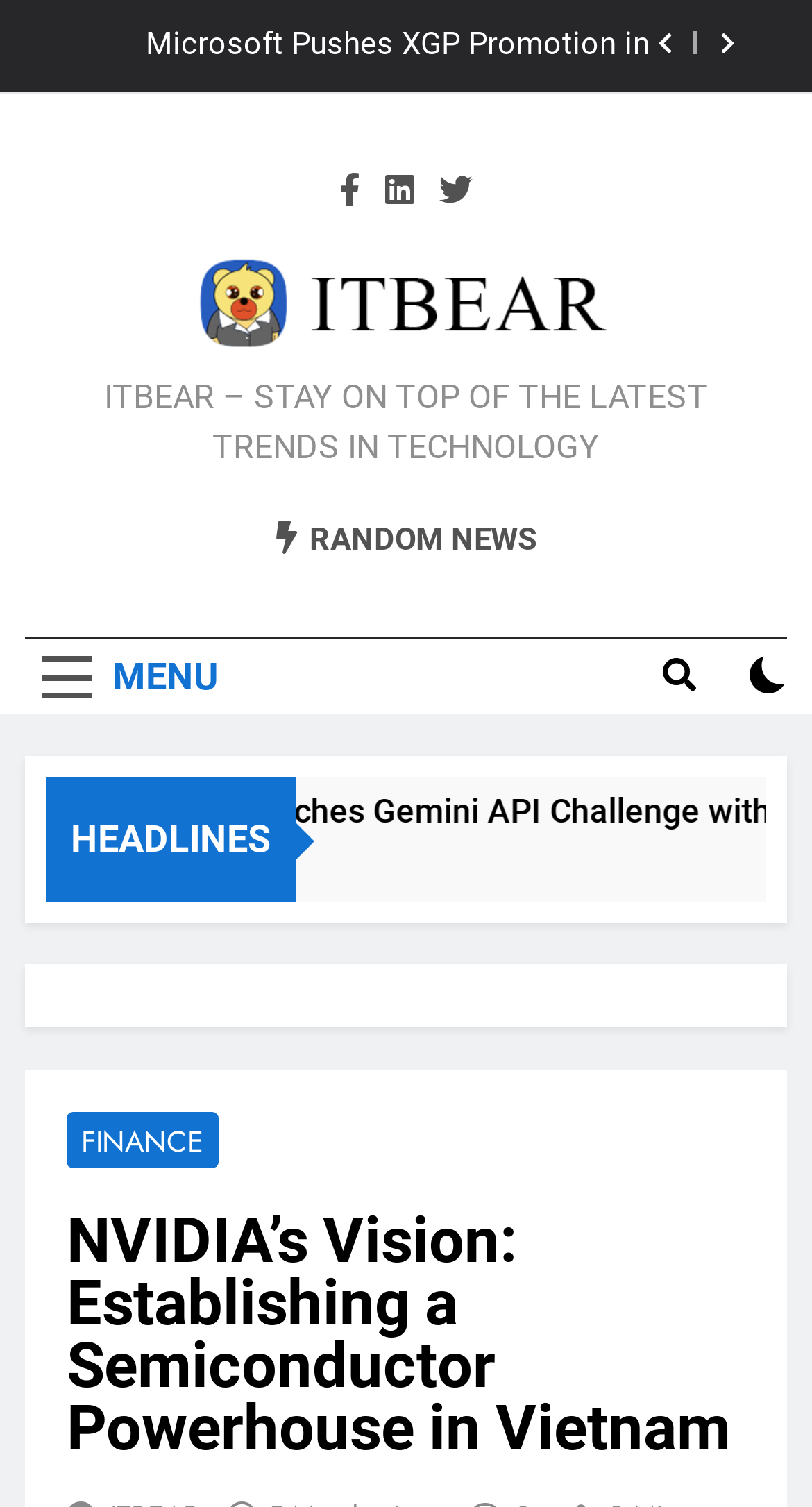Using the webpage screenshot, find the UI element described by Finance. Provide the bounding box coordinates in the format (top-left x, top-left y, bottom-right x, bottom-right y), ensuring all values are floating point numbers between 0 and 1.

[0.082, 0.738, 0.269, 0.776]